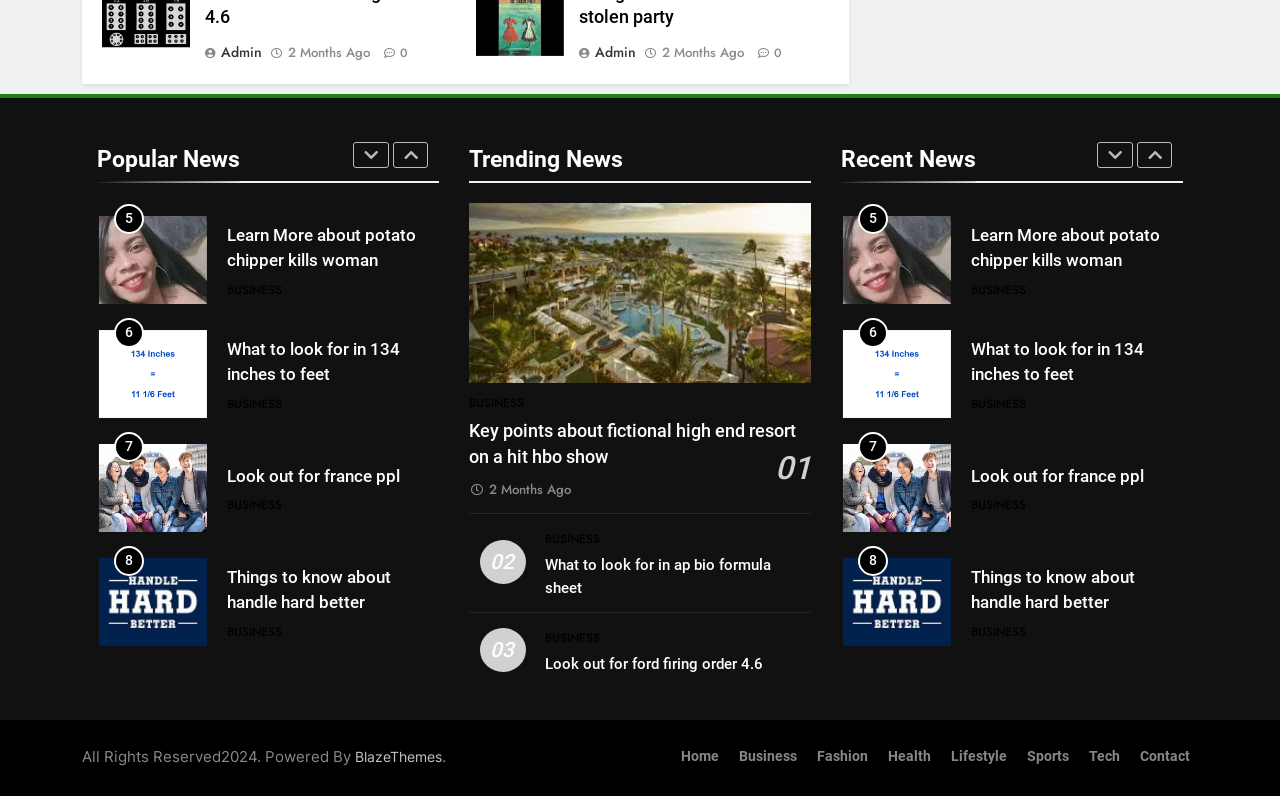Please identify the bounding box coordinates of the element's region that I should click in order to complete the following instruction: "View MENUS". The bounding box coordinates consist of four float numbers between 0 and 1, i.e., [left, top, right, bottom].

None